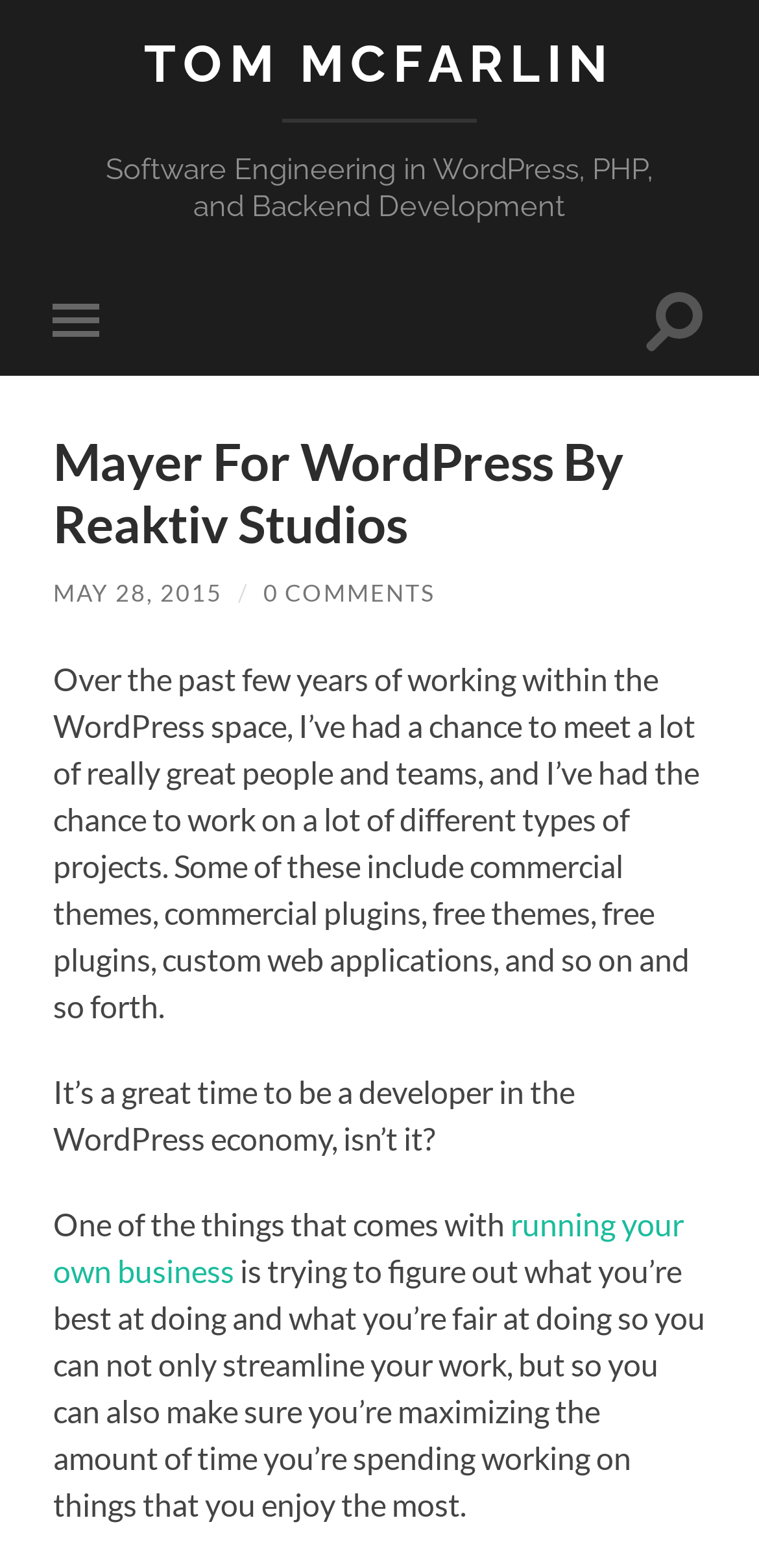Is the search field toggle button on the left side?
Utilize the information in the image to give a detailed answer to the question.

The button 'Toggle search field' has a bounding box coordinate of [0.848, 0.169, 0.93, 0.239], which indicates that it is located on the right side of the screen.